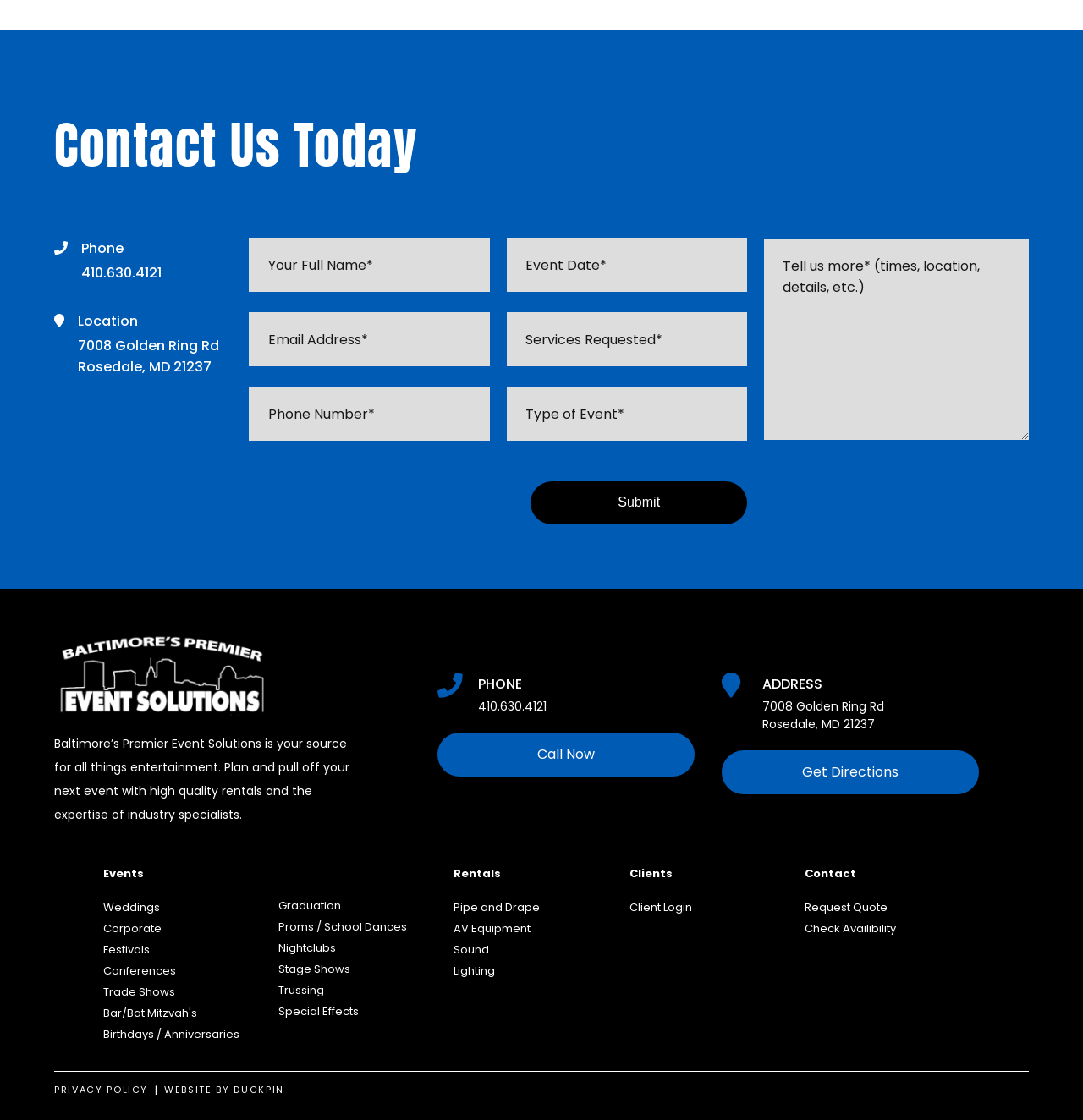Please locate the bounding box coordinates of the region I need to click to follow this instruction: "Click the 'FASHION' link".

None